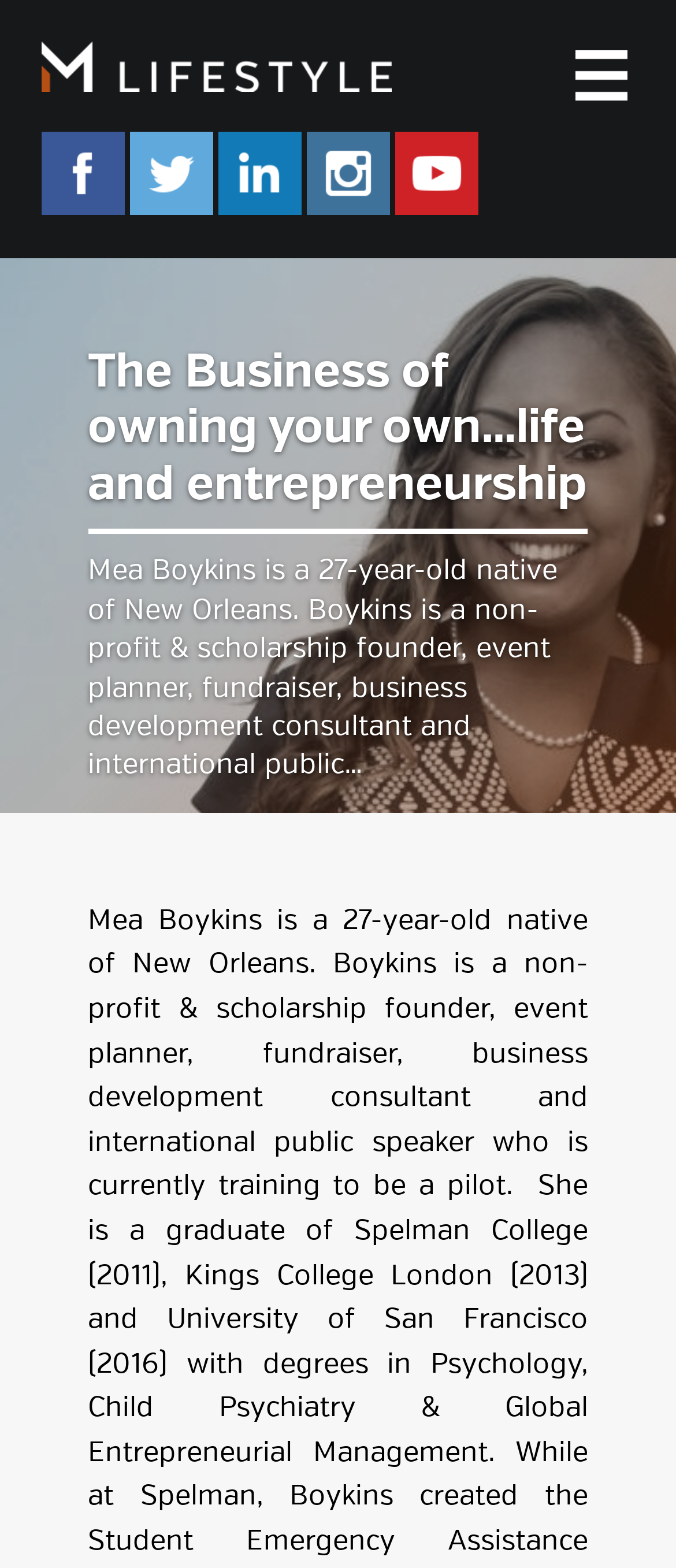Identify the bounding box coordinates of the HTML element based on this description: "M-Lifestyle Magazine".

[0.062, 0.027, 0.58, 0.059]